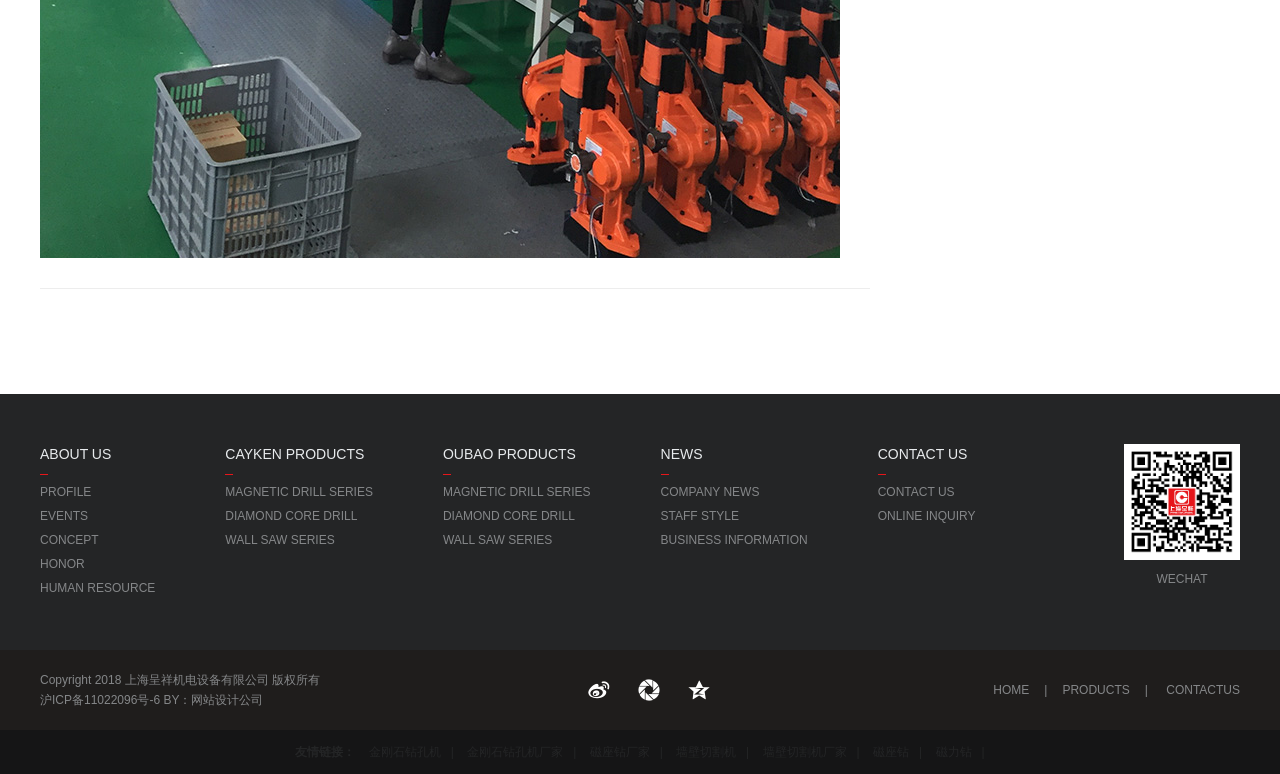Refer to the image and provide an in-depth answer to the question:
What is the company name mentioned in the footer?

I found the company name in the footer section of the webpage, specifically in the copyright notice, which states 'Copyright 2018 上海呈祥机电设备有限公司 版权所有'.